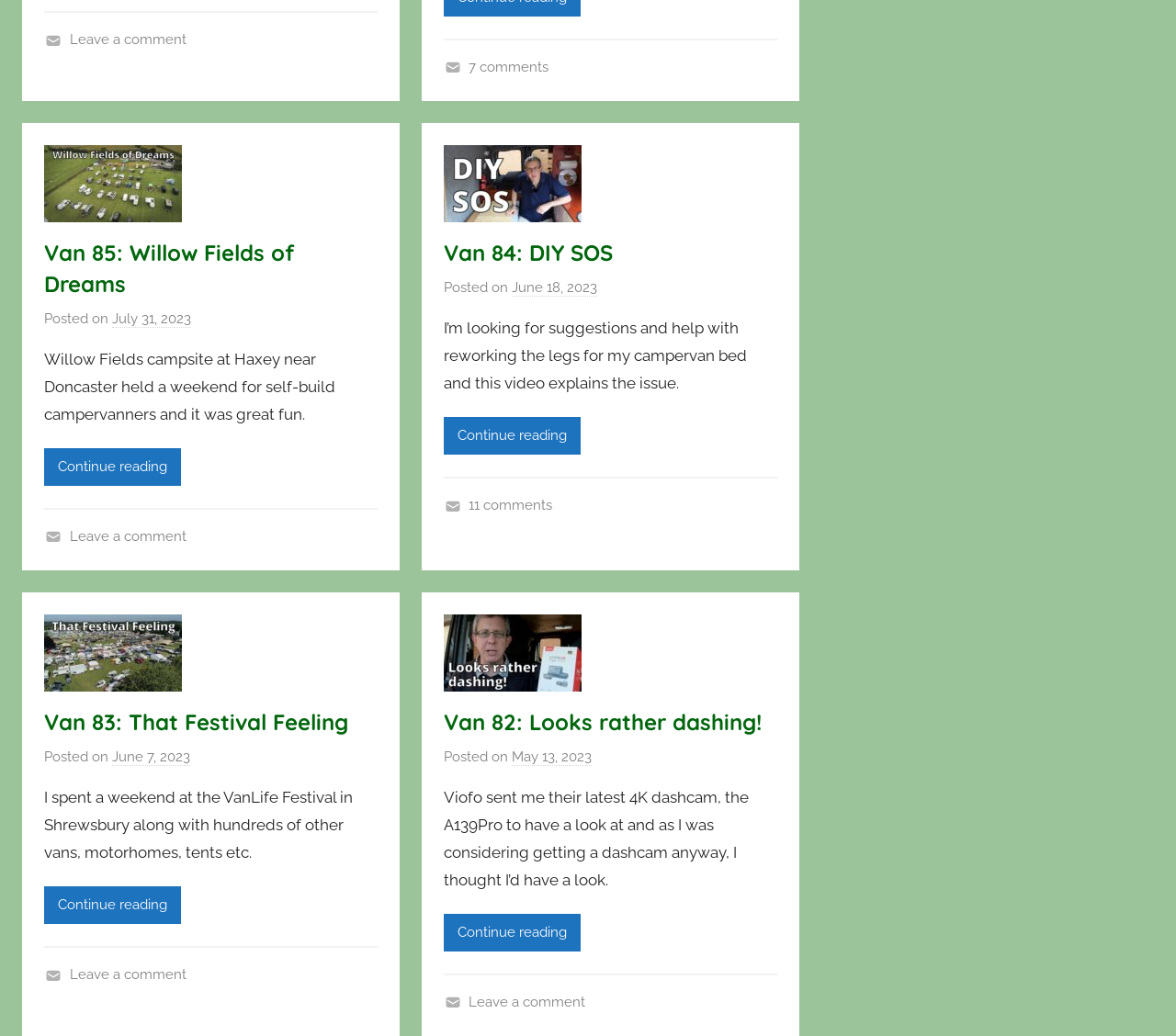What is the purpose of the 'Continue reading' links?
Make sure to answer the question with a detailed and comprehensive explanation.

I inferred the purpose of the 'Continue reading' links by looking at their context within the articles and assuming that they lead to the full content of the articles.